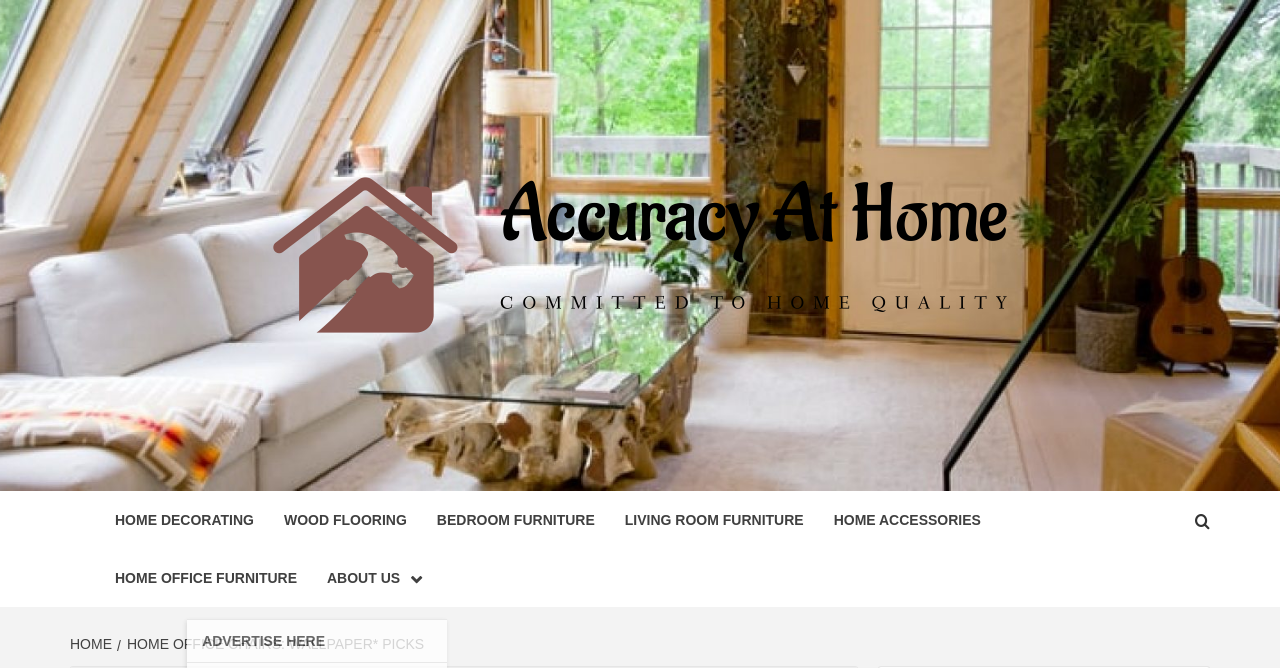Please identify the bounding box coordinates of the clickable area that will fulfill the following instruction: "check home accessories". The coordinates should be in the format of four float numbers between 0 and 1, i.e., [left, top, right, bottom].

[0.64, 0.735, 0.778, 0.822]